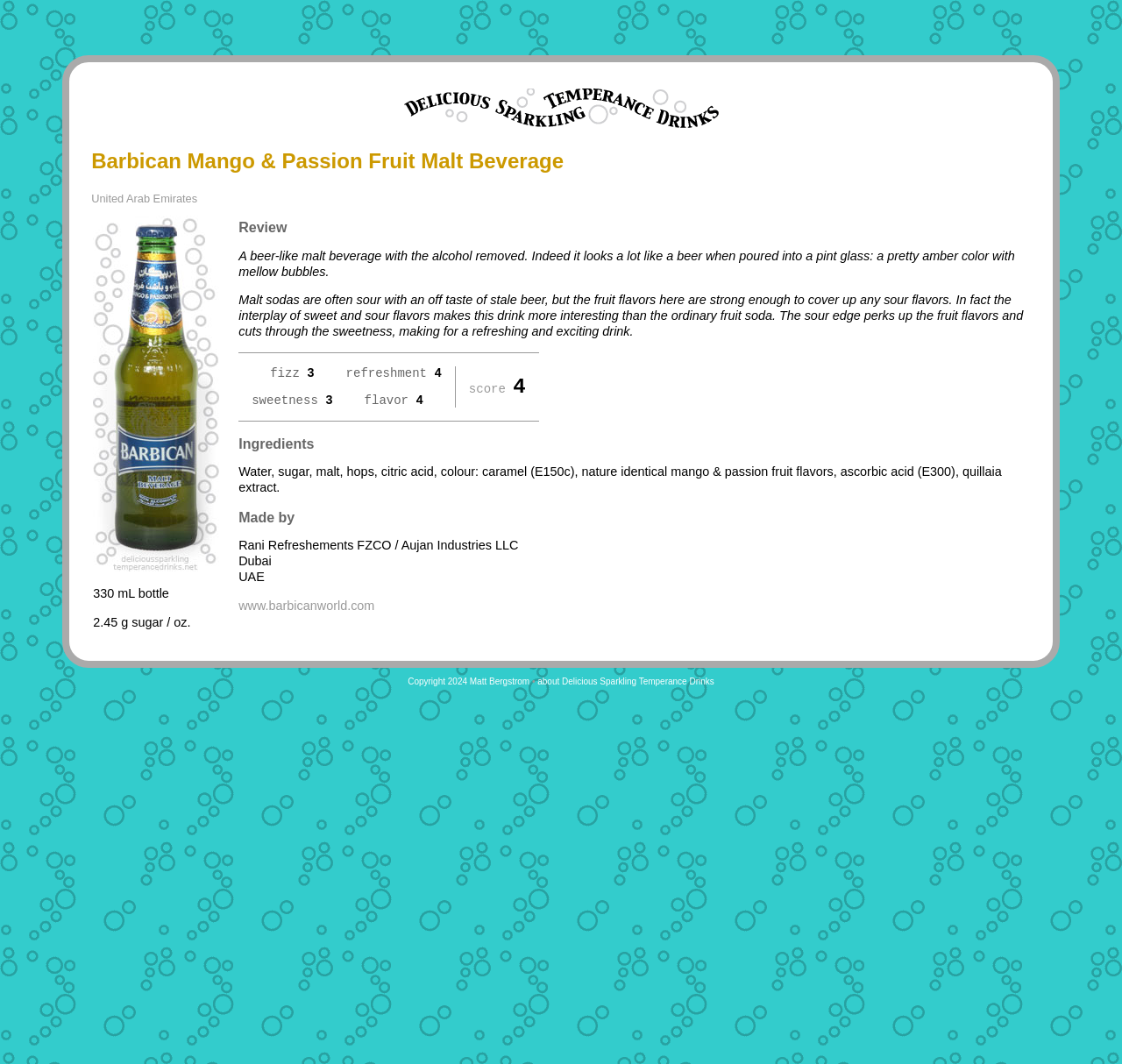What is the country of origin of the drink?
Based on the image, give a concise answer in the form of a single word or short phrase.

UAE